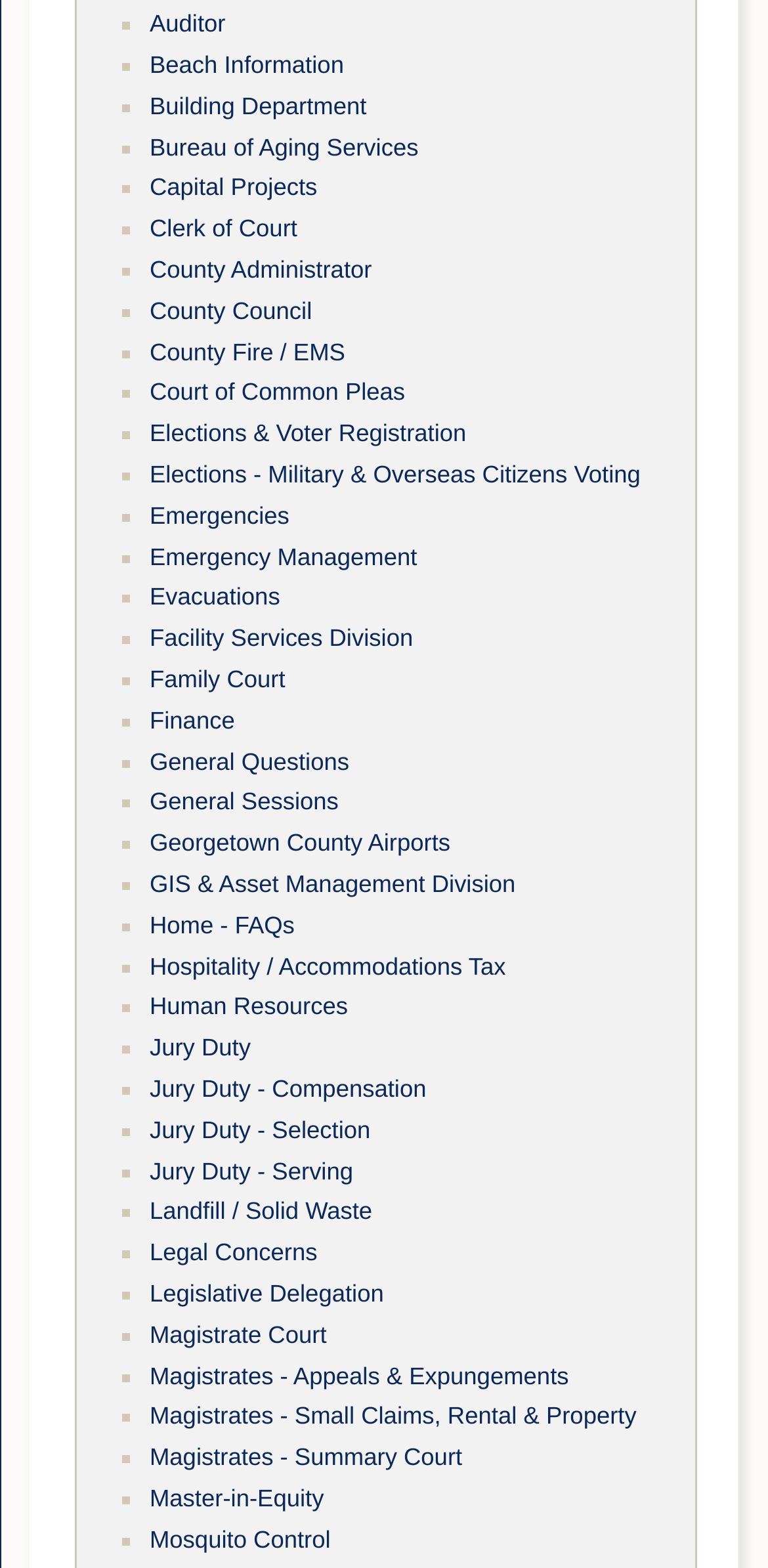How many links are on this webpage?
Please provide a single word or phrase based on the screenshot.

65